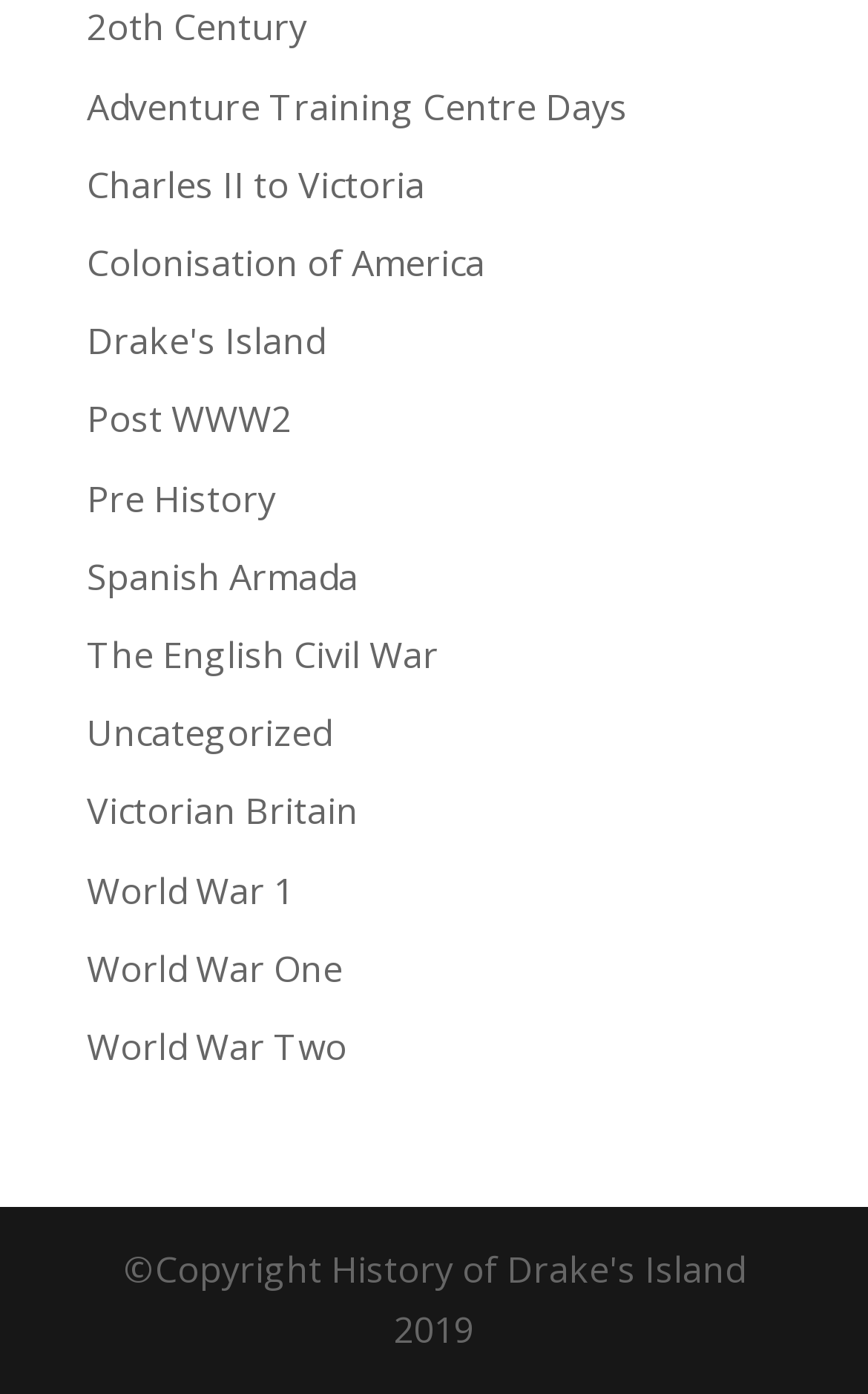Predict the bounding box of the UI element that fits this description: "Uncategorized".

[0.1, 0.508, 0.382, 0.543]